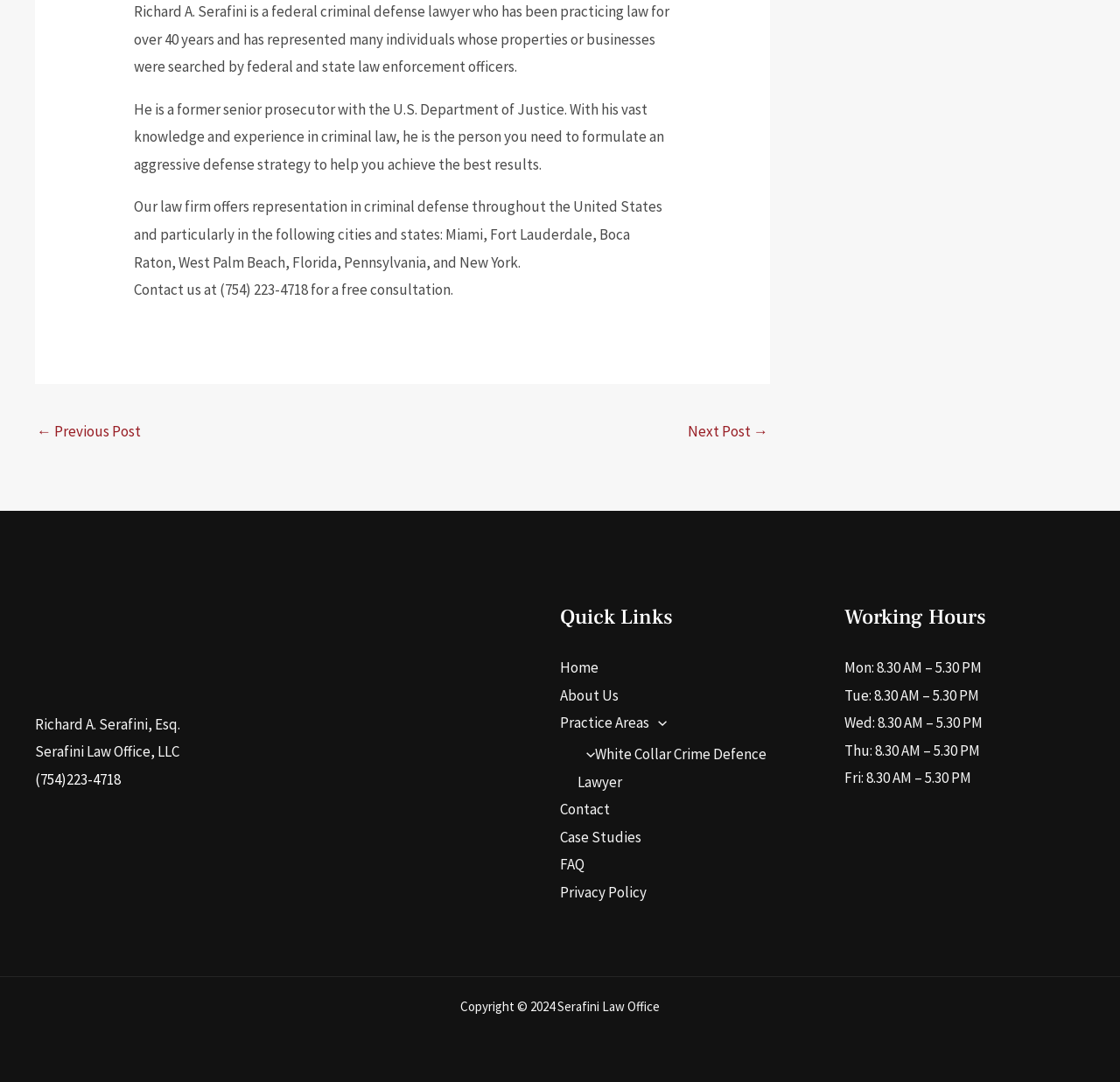Refer to the screenshot and answer the following question in detail:
What is Richard A. Serafini's profession?

Based on the StaticText element with the text 'Richard A. Serafini is a federal criminal defense lawyer who has been practicing law for over 40 years...', we can infer that Richard A. Serafini's profession is a federal criminal defense lawyer.